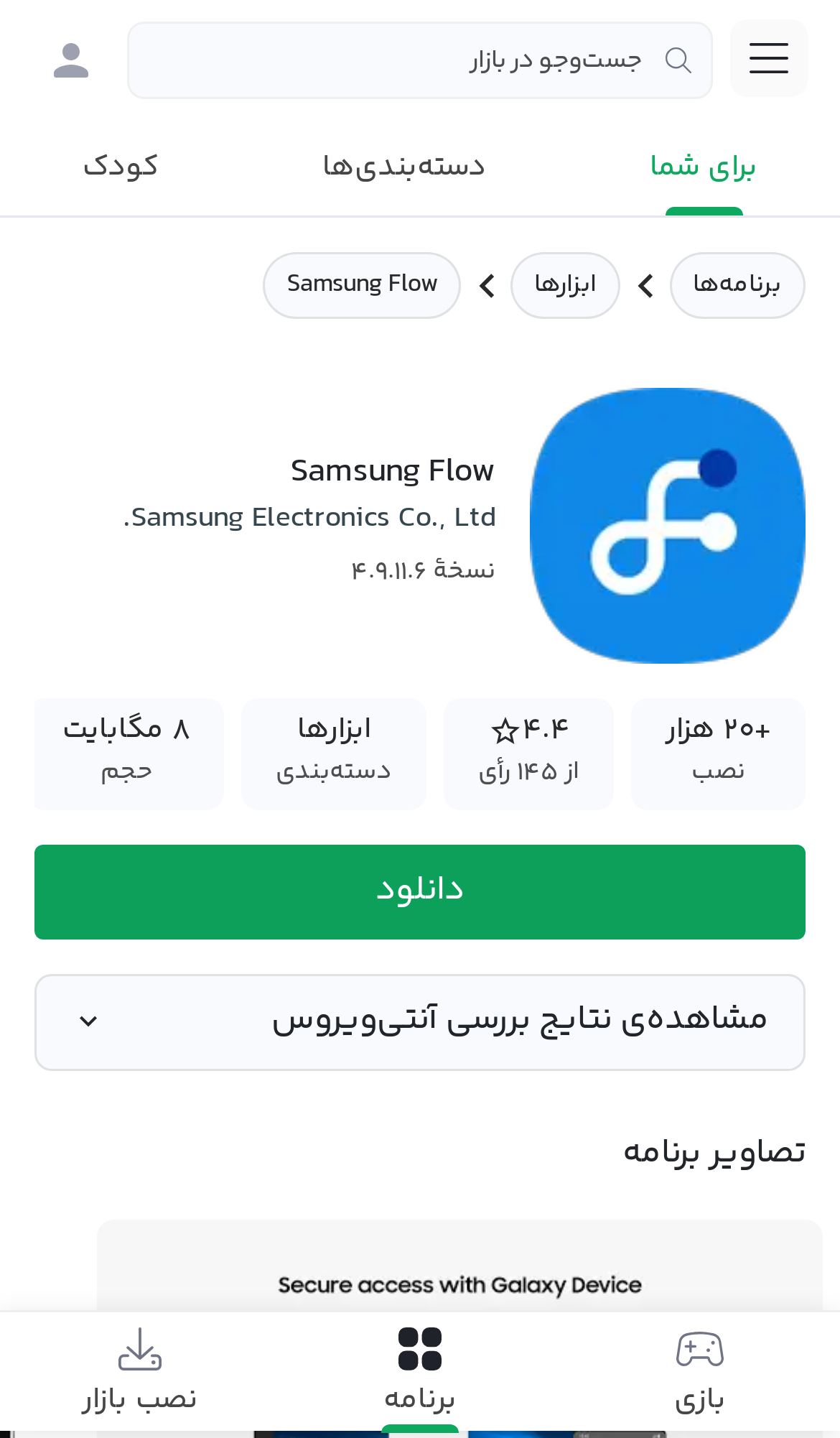What is the name of the application?
Using the visual information, reply with a single word or short phrase.

Samsung Flow